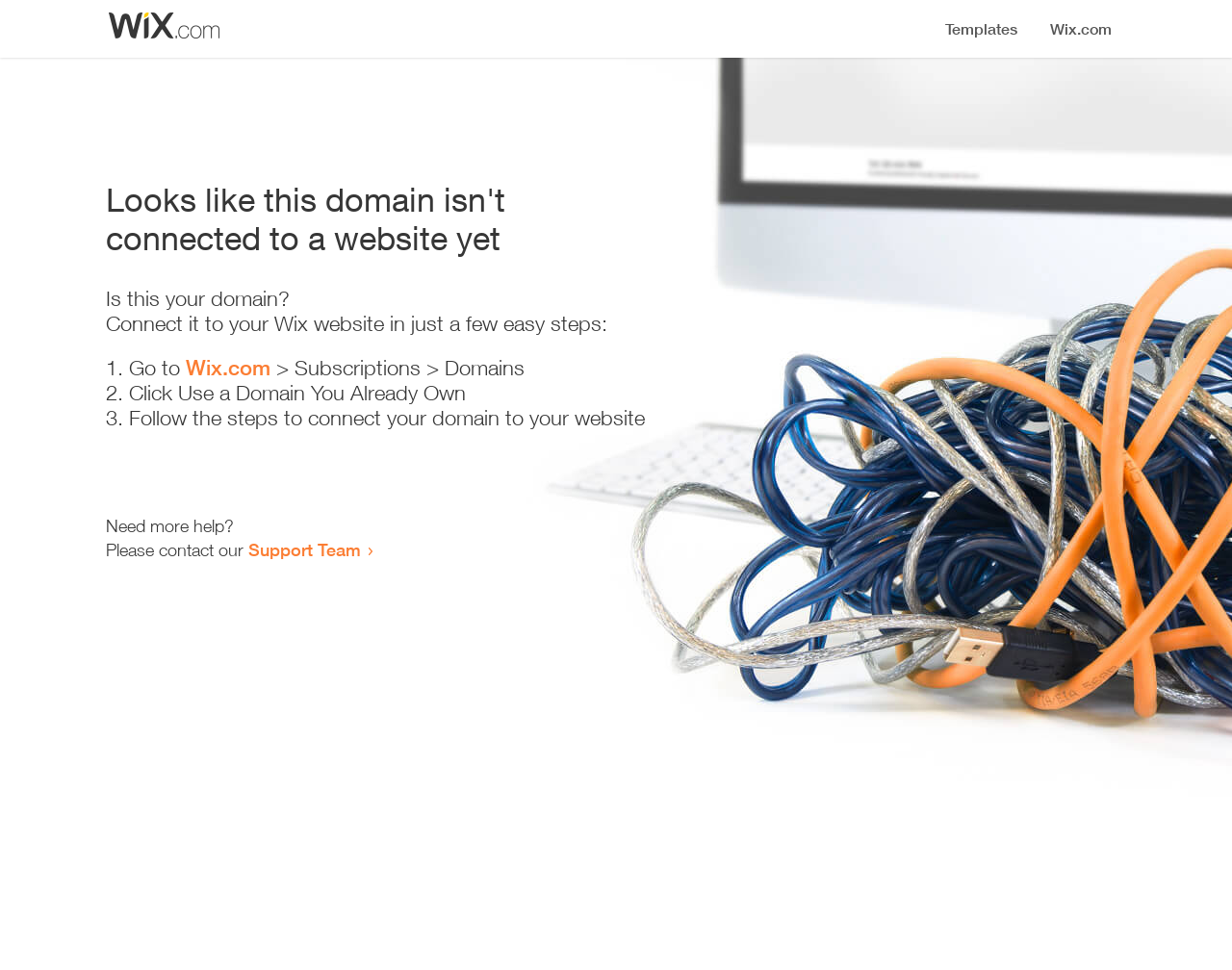How many steps are required to connect the domain?
Please interpret the details in the image and answer the question thoroughly.

According to the instructions provided, there are three steps required to connect the domain to a website: going to Wix.com, clicking 'Use a Domain You Already Own', and following the steps to connect the domain to the website.